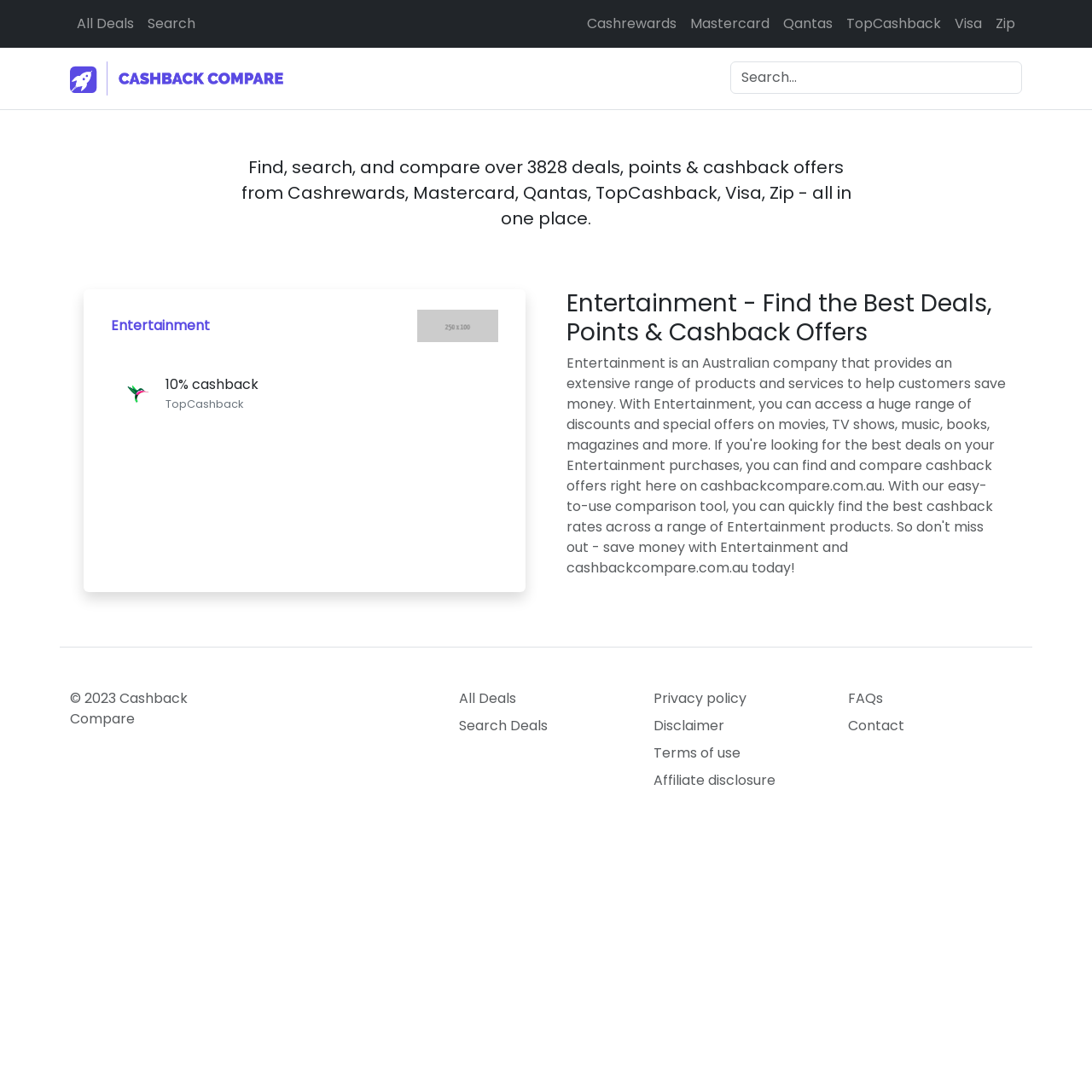Please provide the bounding box coordinates for the element that needs to be clicked to perform the instruction: "Click on the link Kommande nummer". The coordinates must consist of four float numbers between 0 and 1, formatted as [left, top, right, bottom].

None